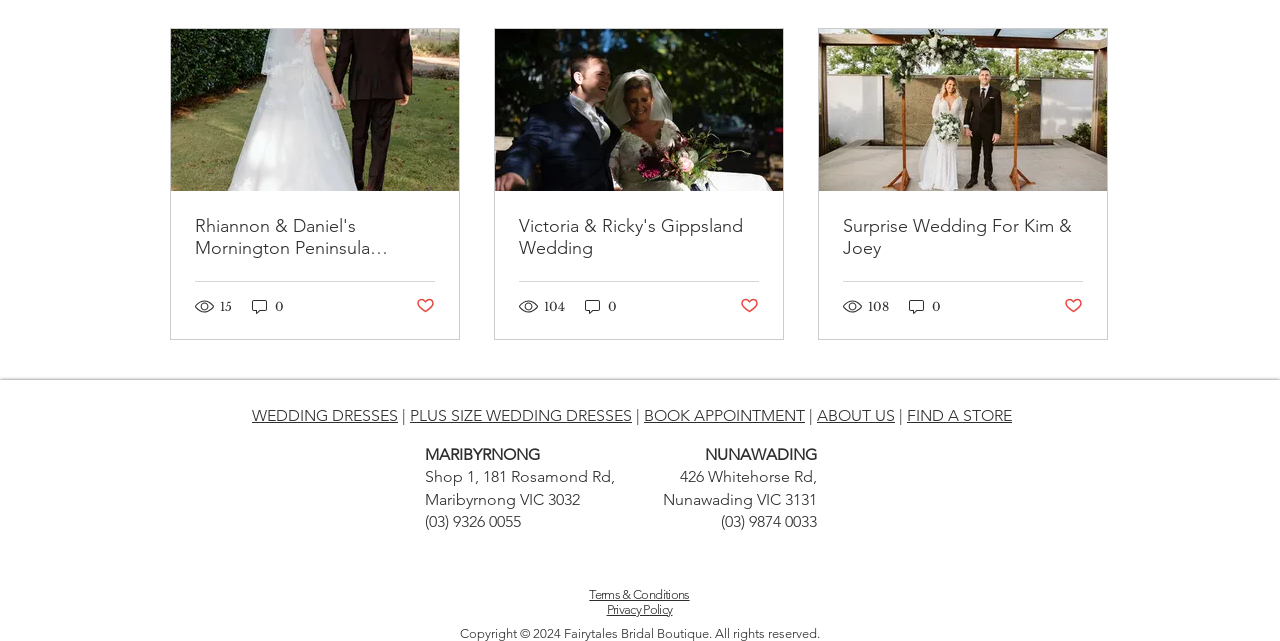Determine the bounding box coordinates for the clickable element required to fulfill the instruction: "Go to WEDDING DRESSES". Provide the coordinates as four float numbers between 0 and 1, i.e., [left, top, right, bottom].

[0.197, 0.633, 0.311, 0.663]